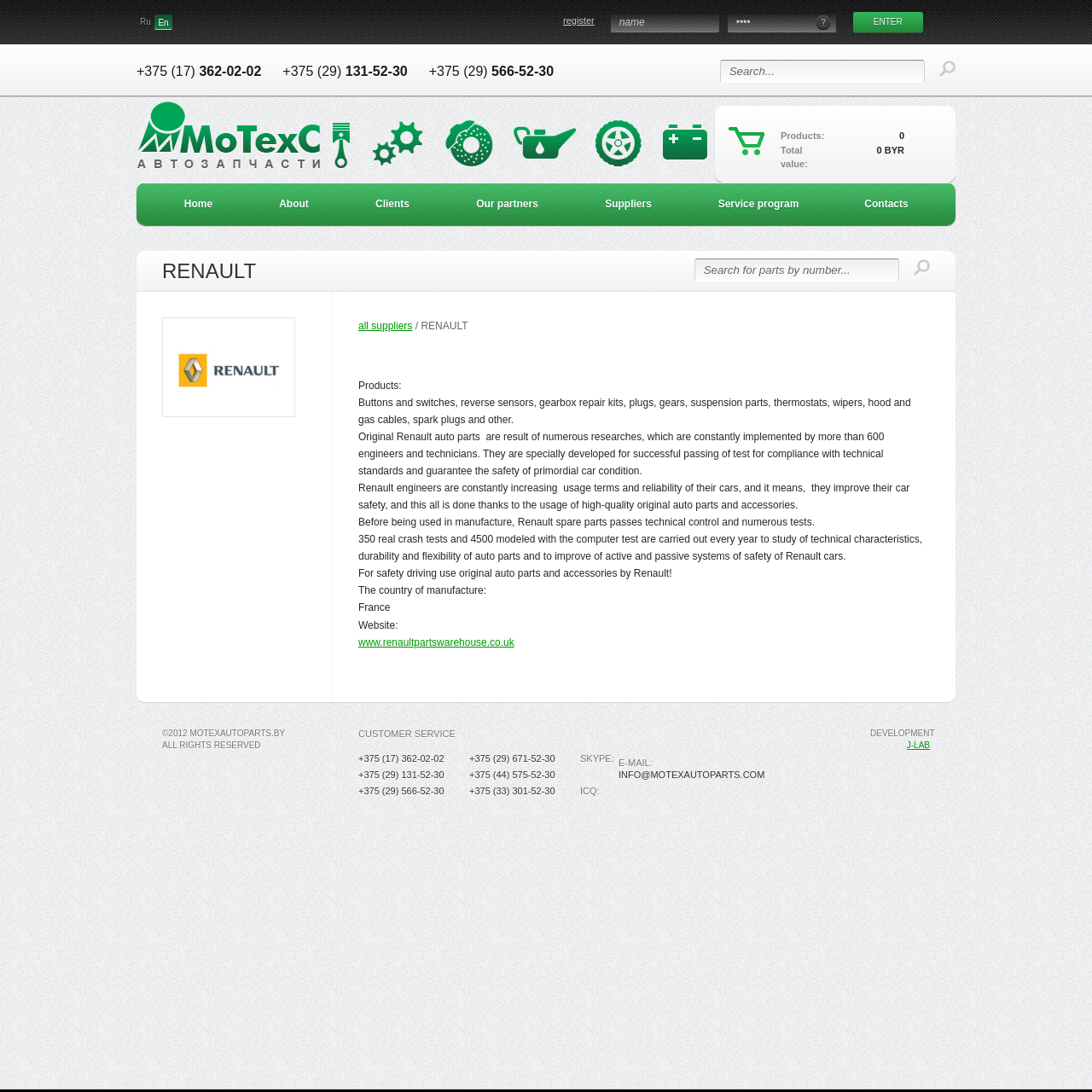Give a one-word or short phrase answer to the question: 
What is the phone number for customer service?

+375 (17) 362-02-02